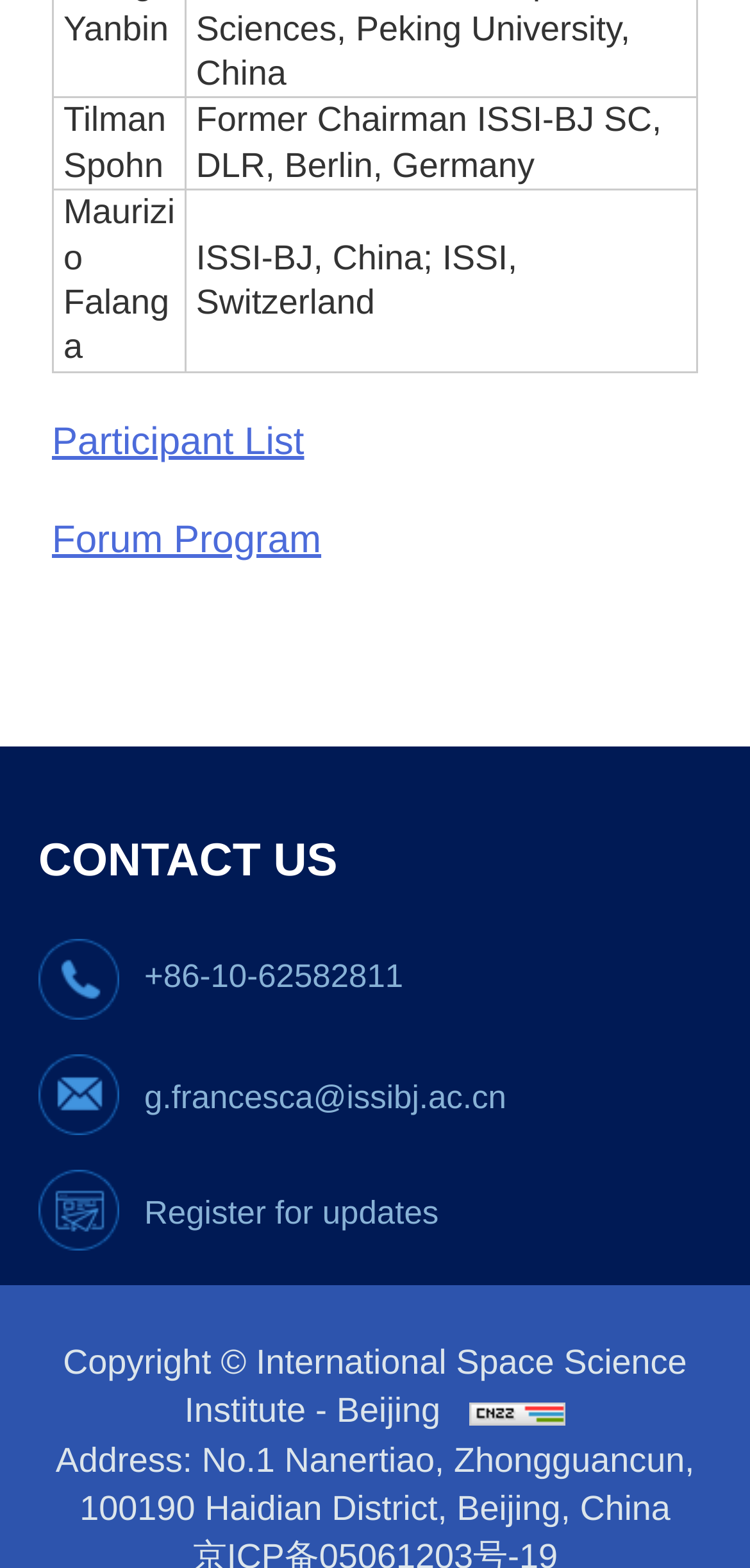What is the phone number to contact?
Please answer using one word or phrase, based on the screenshot.

+86-10-62582811